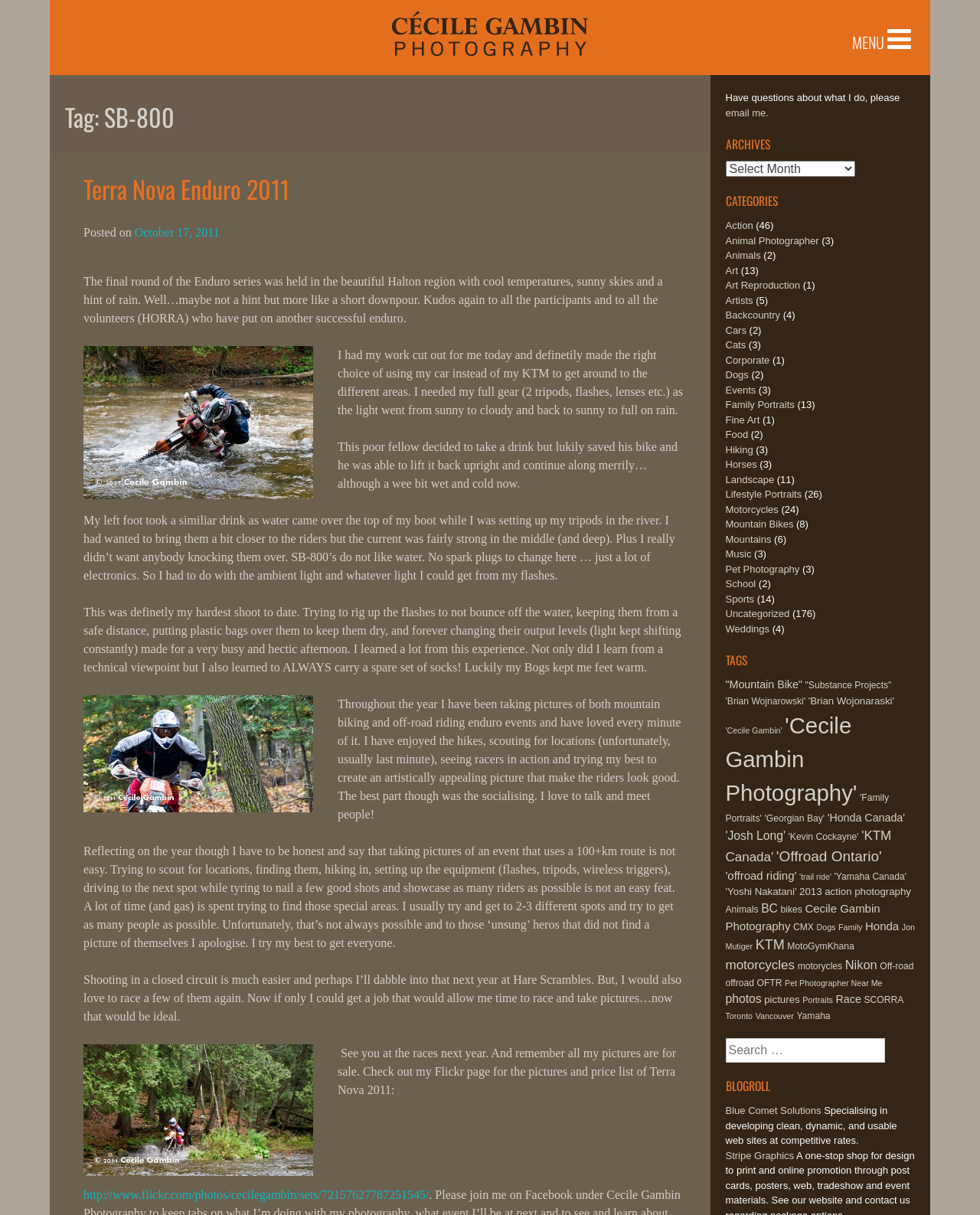Answer the question below using just one word or a short phrase: 
What event is described in the article?

Terra Nova Enduro 2011